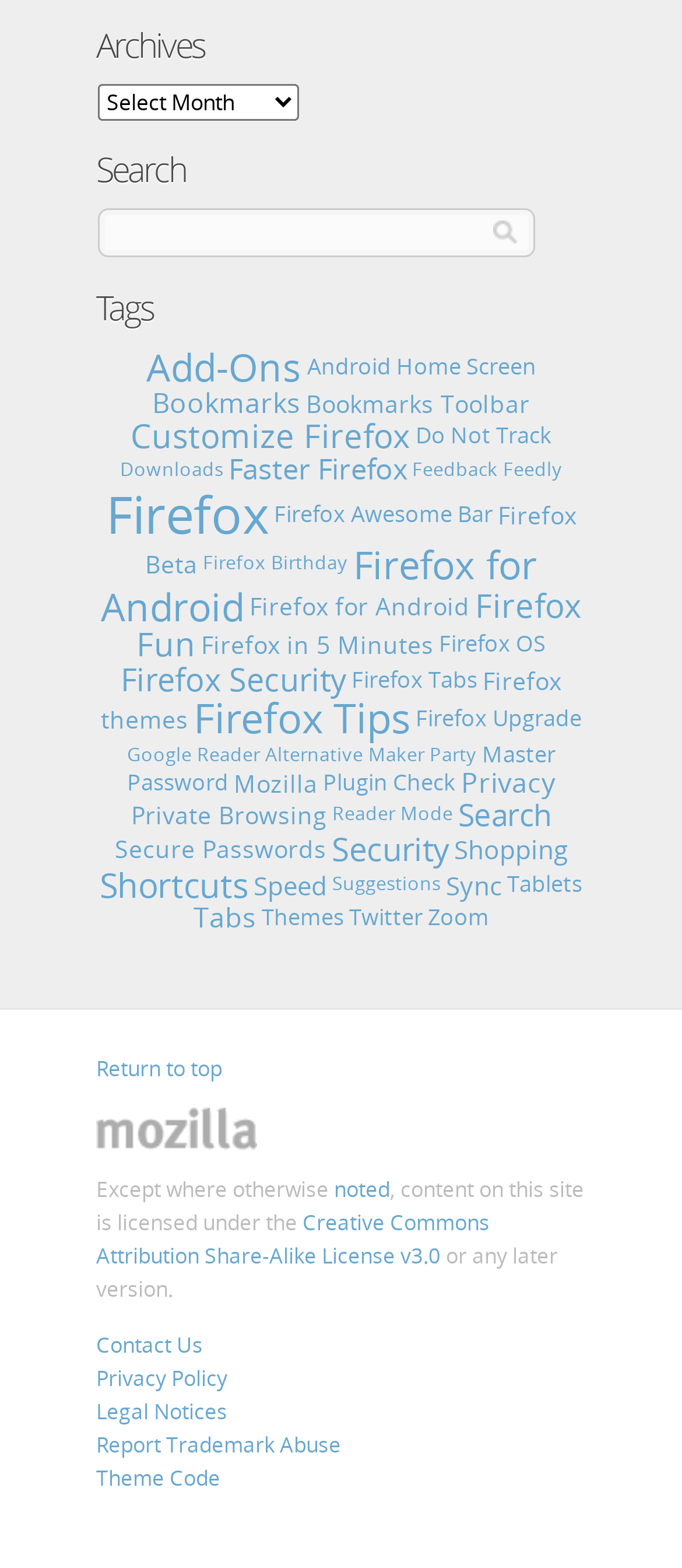Find the bounding box coordinates for the element described here: "Firefox OS".

[0.644, 0.401, 0.8, 0.42]